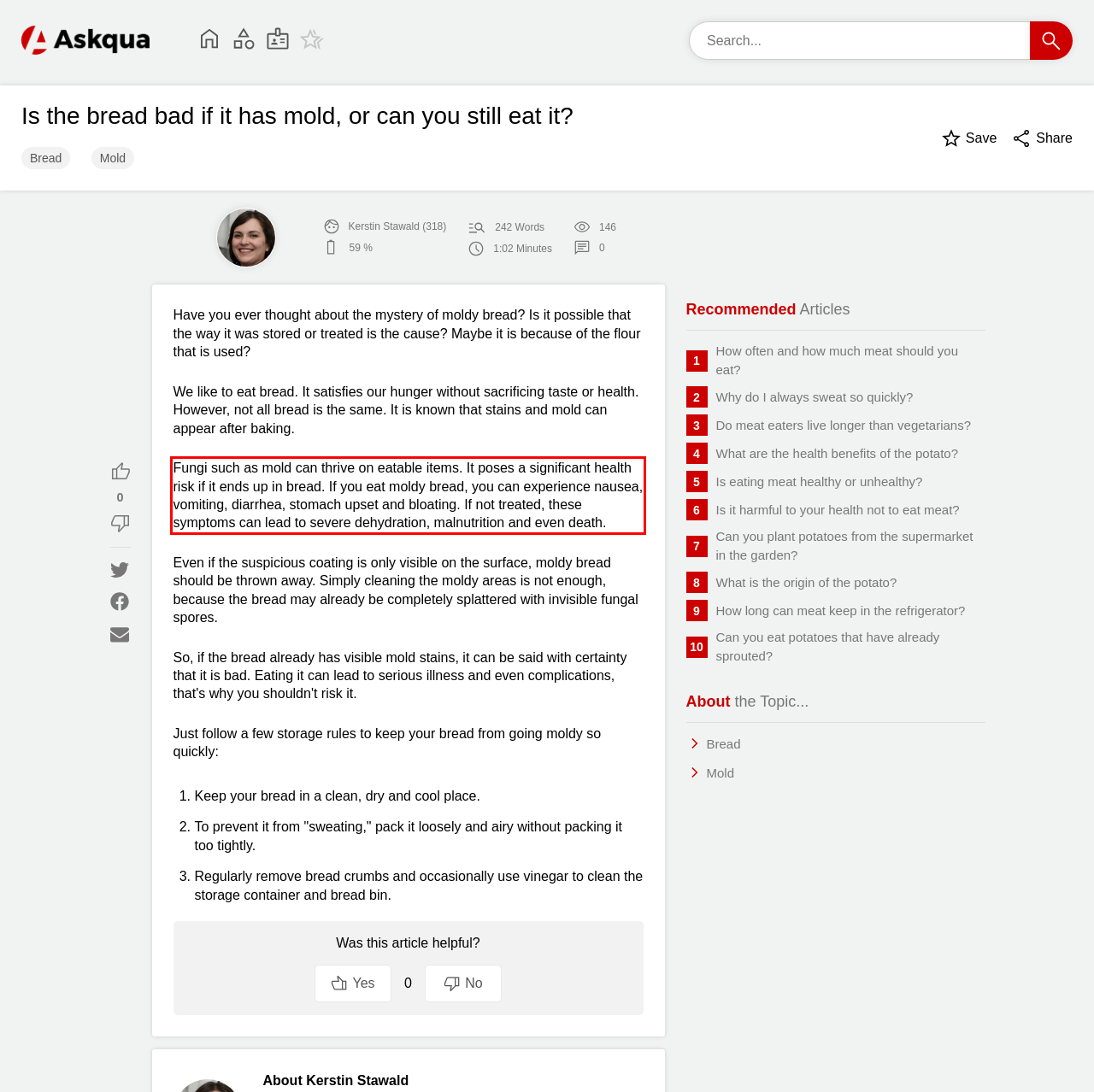From the provided screenshot, extract the text content that is enclosed within the red bounding box.

Fungi such as mold can thrive on eatable items. It poses a significant health risk if it ends up in bread. If you eat moldy bread, you can experience nausea, vomiting, diarrhea, stomach upset and bloating. If not treated, these symptoms can lead to severe dehydration, malnutrition and even death.